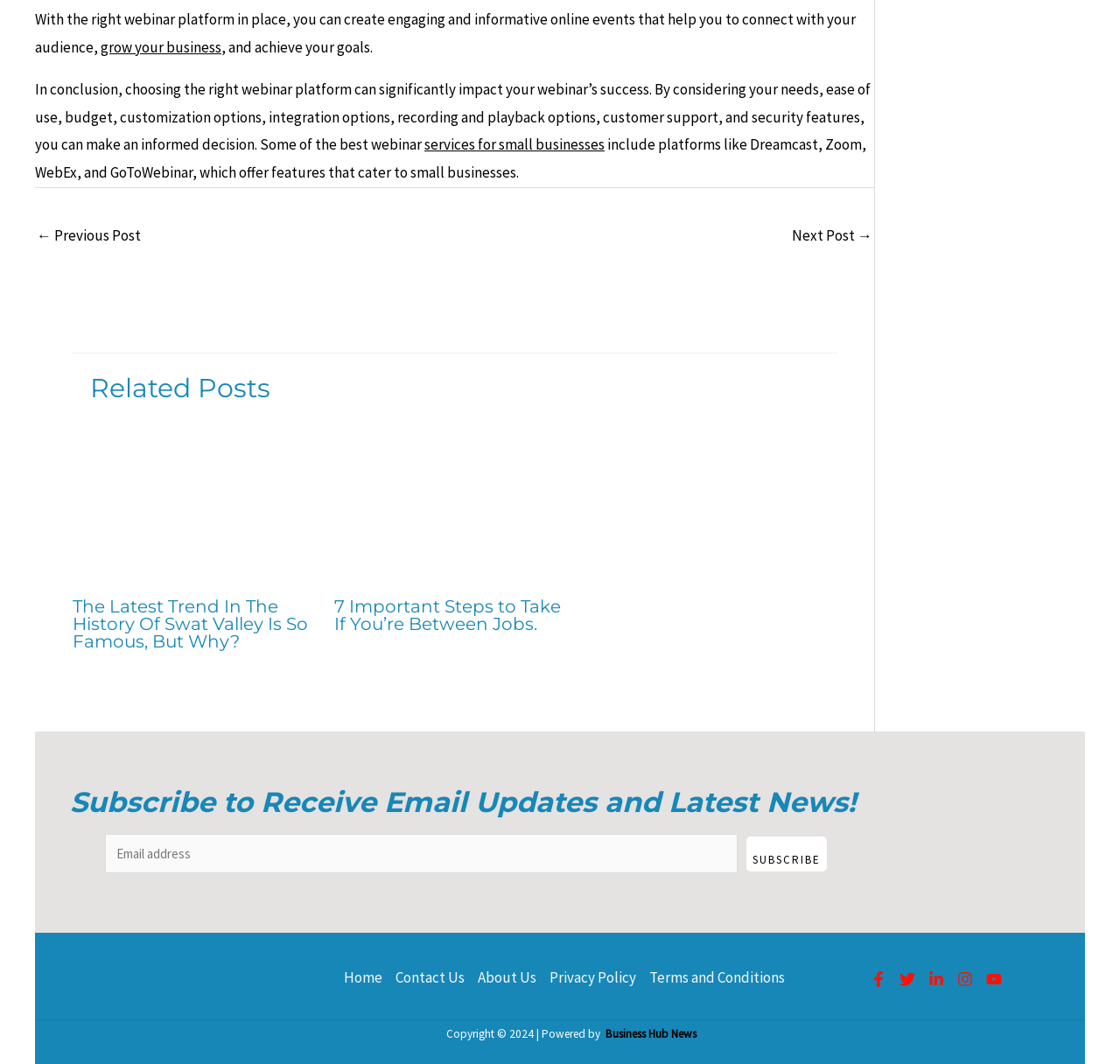Pinpoint the bounding box coordinates of the clickable area needed to execute the instruction: "Subscribe to Receive Email Updates and Latest News". The coordinates should be specified as four float numbers between 0 and 1, i.e., [left, top, right, bottom].

[0.667, 0.786, 0.738, 0.819]